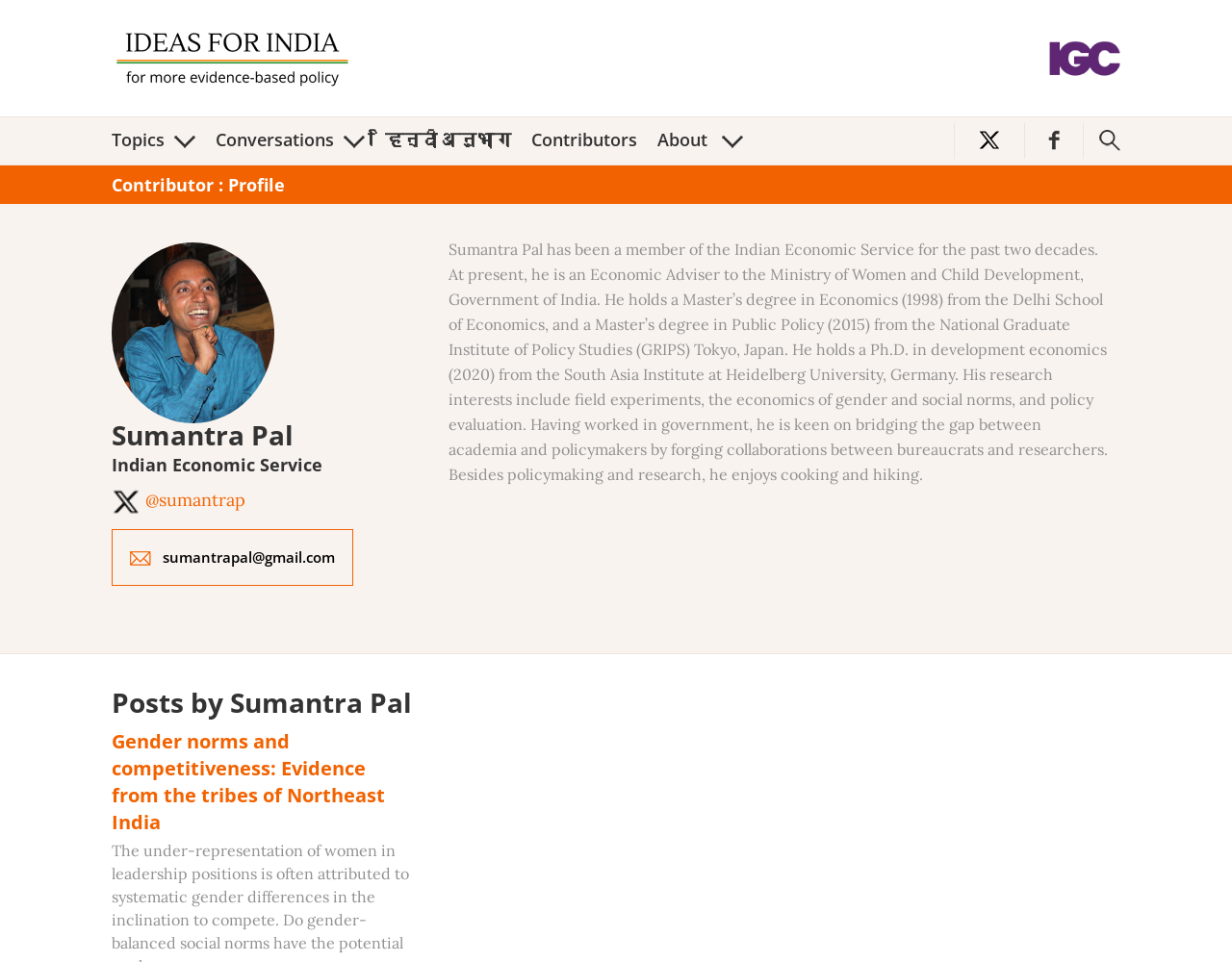Find the bounding box coordinates of the area that needs to be clicked in order to achieve the following instruction: "read privacy and legal information". The coordinates should be specified as four float numbers between 0 and 1, i.e., [left, top, right, bottom].

None